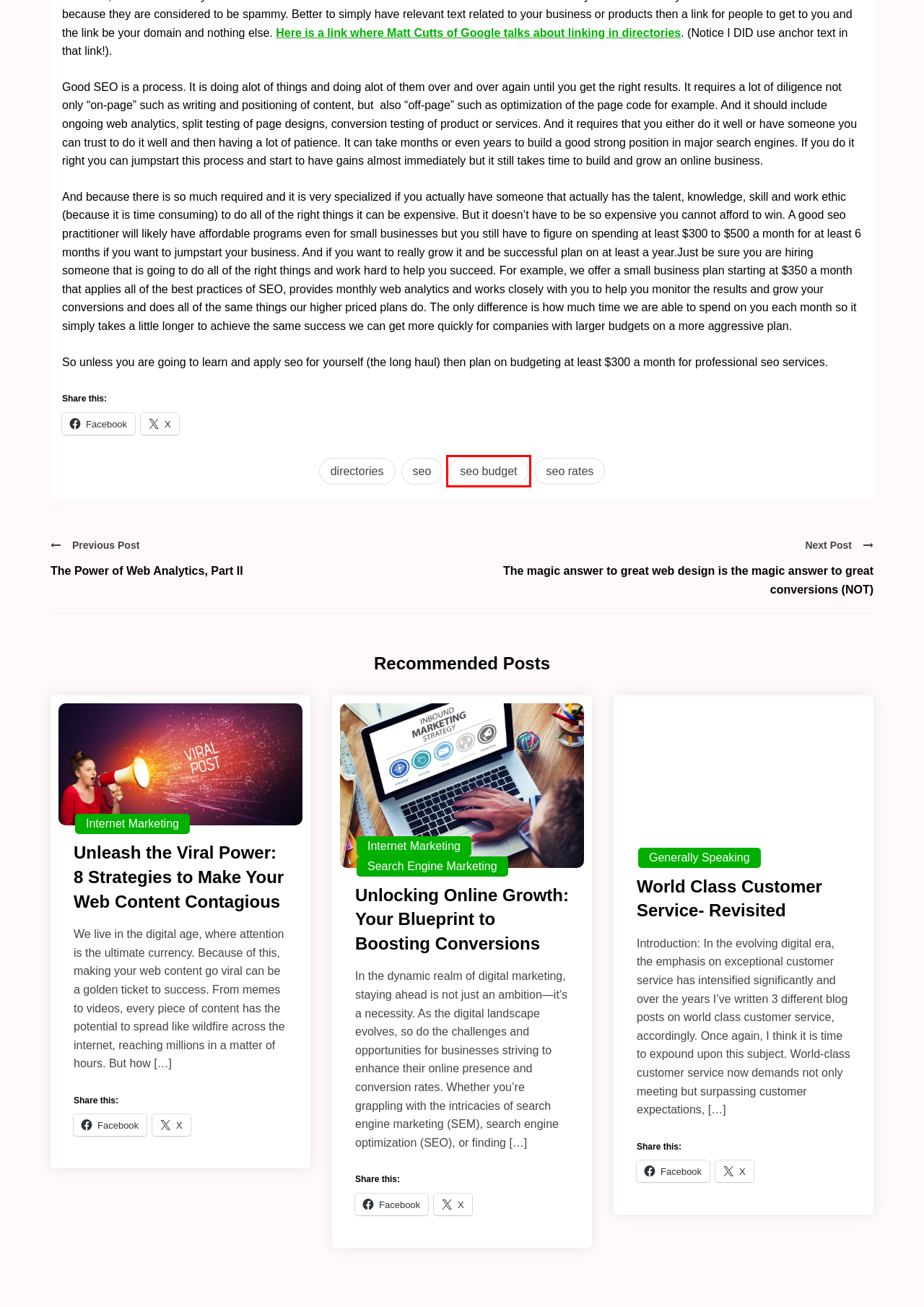You see a screenshot of a webpage with a red bounding box surrounding an element. Pick the webpage description that most accurately represents the new webpage after interacting with the element in the red bounding box. The options are:
A. World Class Customer Service- Revisited
B. seo rates | Things we know something about
C. The Power of Web Analytics, Part II
D. seo | Things we know something about
E. directories | Things we know something about
F. The magic answer to great web design is the magic answer to great
G. Unlocking Online Growth: Your Blueprint to Boosting Conversions
H. seo budget | Things we know something about

H